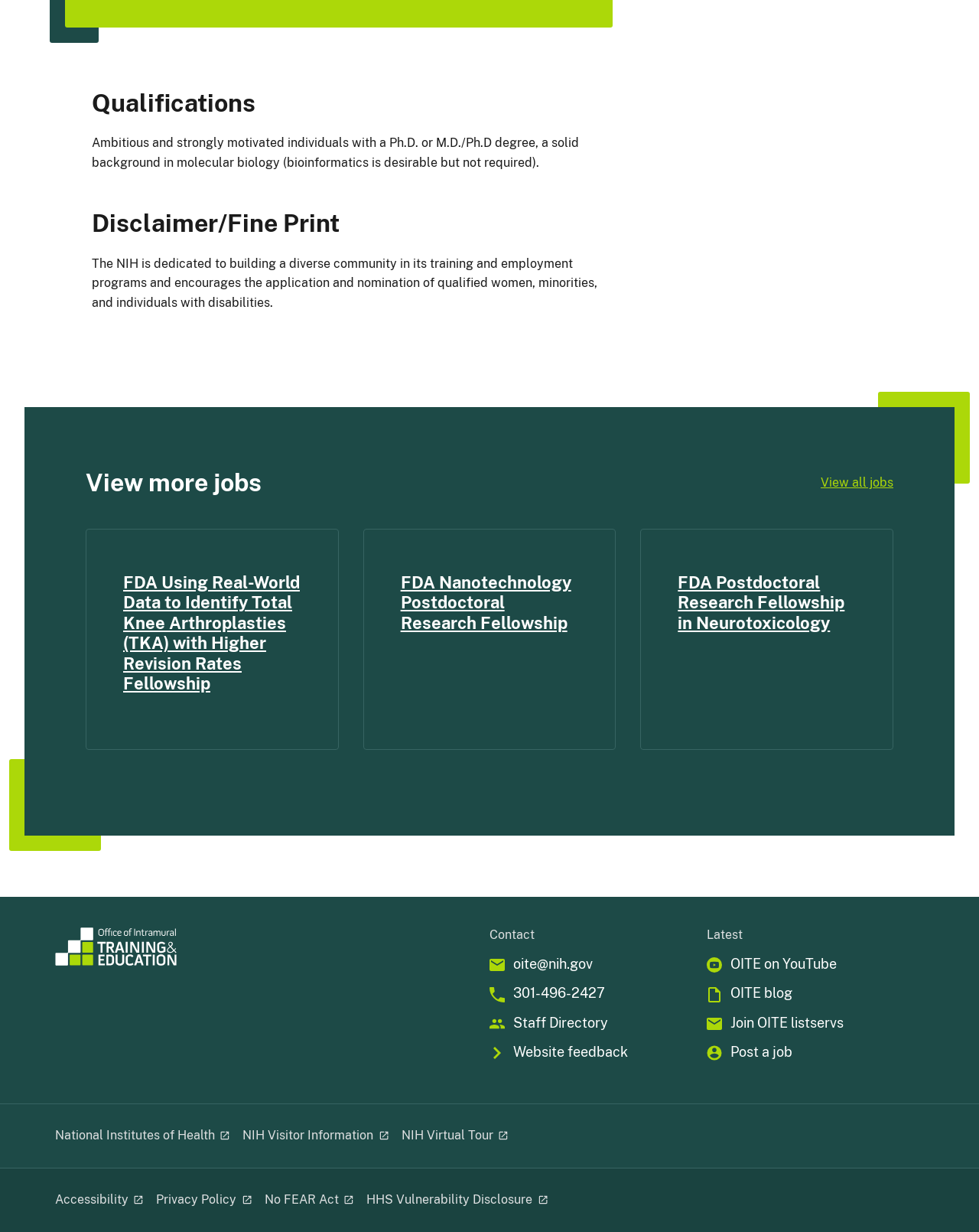Can you show the bounding box coordinates of the region to click on to complete the task described in the instruction: "Apply for FDA Using Real-World Data to Identify Total Knee Arthroplasties Fellowship"?

[0.838, 0.387, 0.912, 0.398]